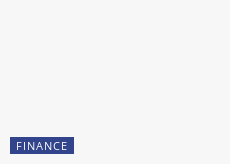What is the likely purpose of the button?
From the image, provide a succinct answer in one word or a short phrase.

Navigational link